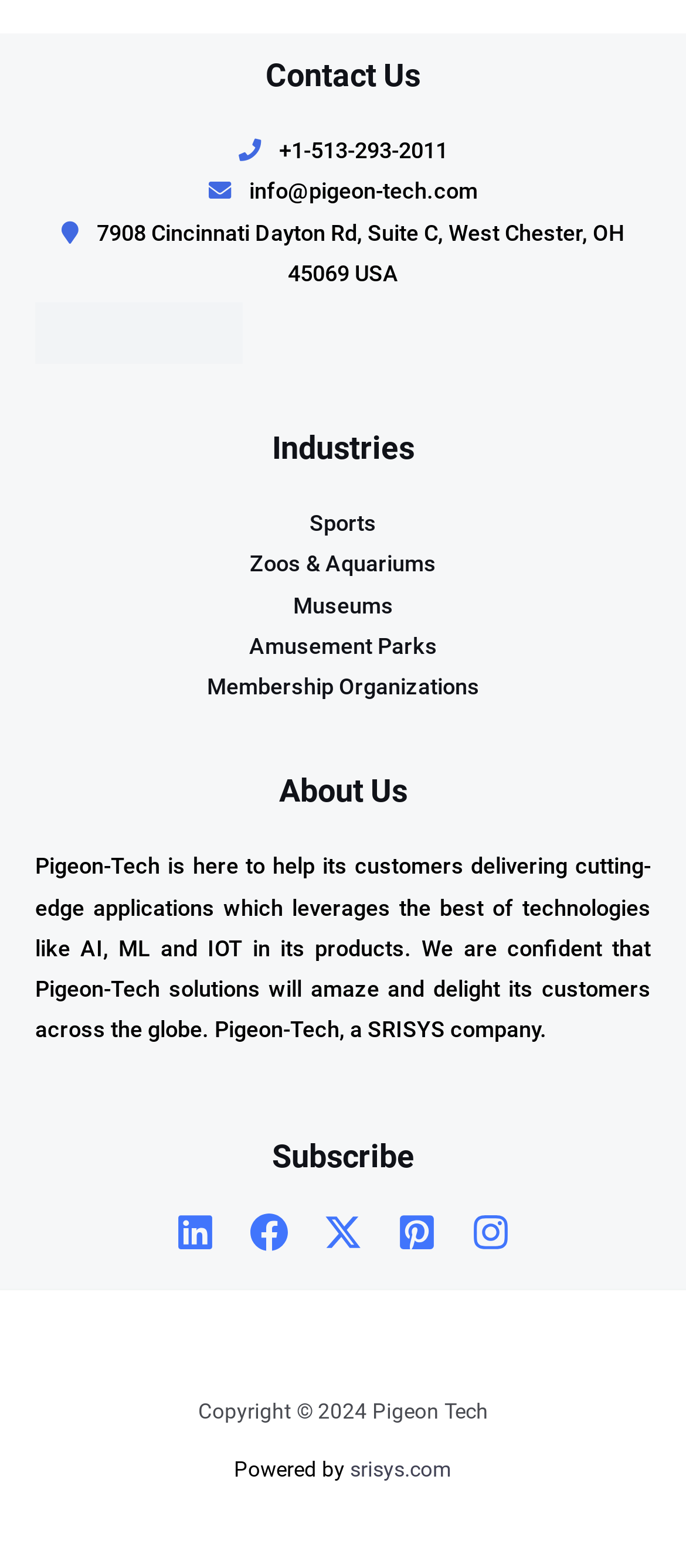Pinpoint the bounding box coordinates of the clickable element to carry out the following instruction: "View industries."

[0.051, 0.321, 0.949, 0.451]